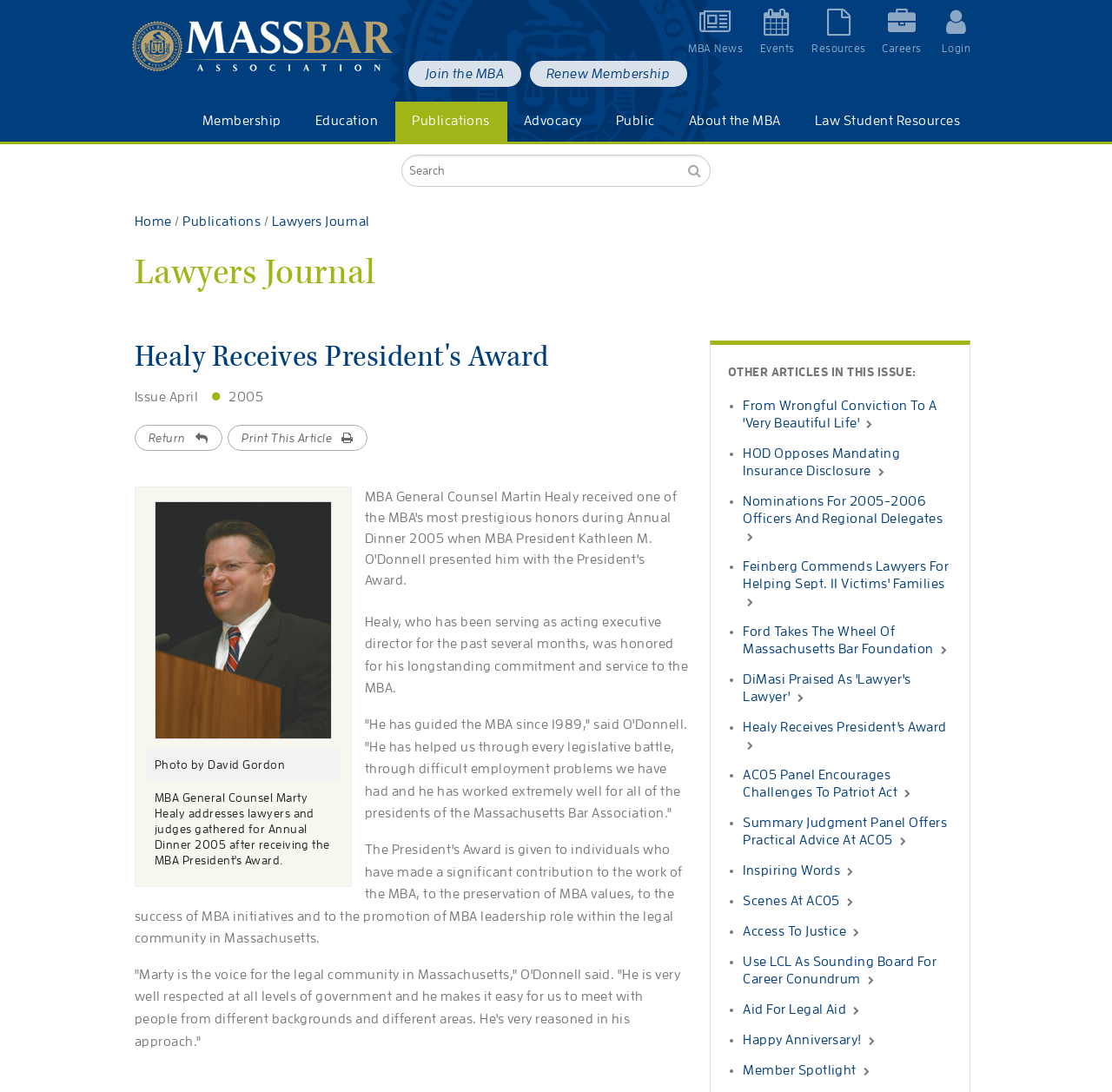Identify the bounding box coordinates of the clickable region required to complete the instruction: "View 2024 MBA Annual Dinner". The coordinates should be given as four float numbers within the range of 0 and 1, i.e., [left, top, right, bottom].

[0.167, 0.132, 0.269, 0.165]